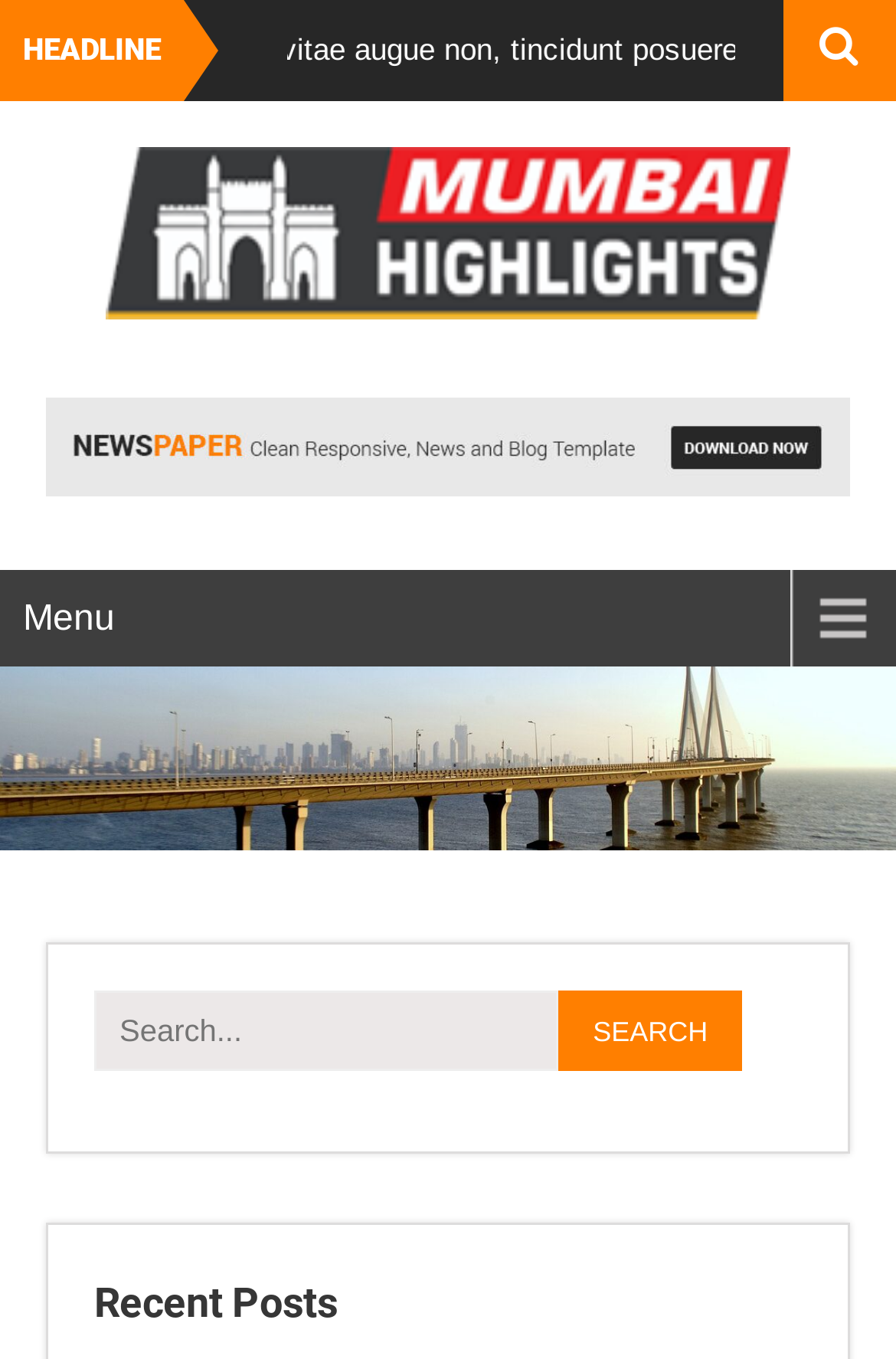Describe all visible elements and their arrangement on the webpage.

The webpage appears to be a news article page, with a headline "Special Task Force arrests two Maoists in West Bengal – Mumbai Highlights News" at the top. Below the headline, there is a search bar located at the top right corner, accompanied by a search button. 

On the left side, there is a menu link labeled "Menu". 

The main content of the page is divided into two sections. The top section contains two images, one larger and one smaller, placed side by side. The larger image is positioned on the left, taking up about three-quarters of the width, while the smaller image is on the right. 

Below the images, there is a complementary section that spans the entire width of the page. Within this section, there is another search bar located at the top, accompanied by a search button. The search button has a label "SEARCH". 

There are no other notable UI elements or text on the page besides the headline, menu link, images, and search bars.